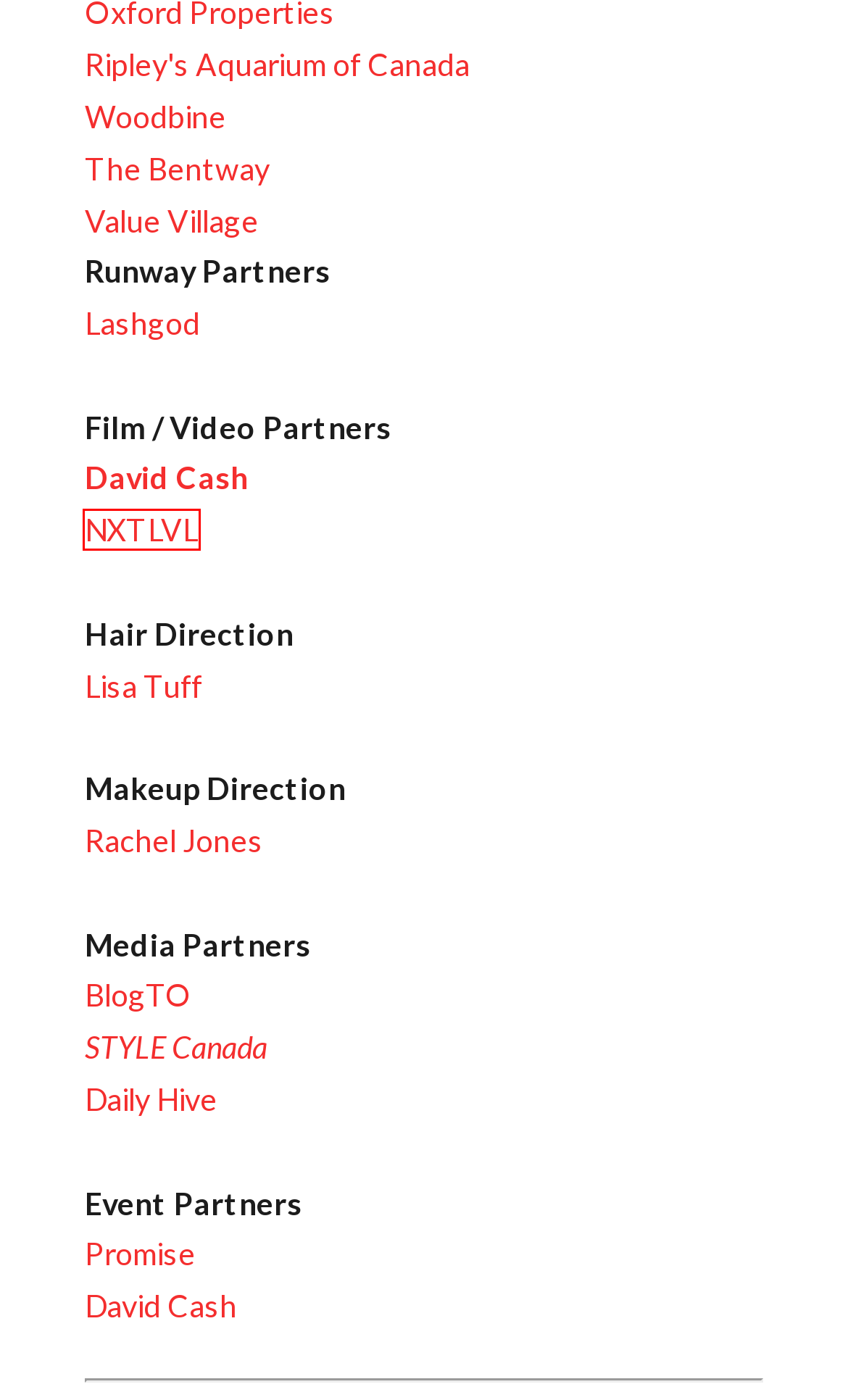Please examine the screenshot provided, which contains a red bounding box around a UI element. Select the webpage description that most accurately describes the new page displayed after clicking the highlighted element. Here are the candidates:
A. Where Toronto is Going - TorontoUnion.ca
B. blogTO
C. David Cash
D. Ripley’s Aquarium of Canada in Toronto | Tickets, hours, events
E. Toronto Creative Content | Ontario | Nxtlvl
F. Fashion Art Toronto | Fashion Art Toronto
G. LISA TUFF – Hair + makeup
H. Connecting People to Plants - Toronto Botanical Garden

E